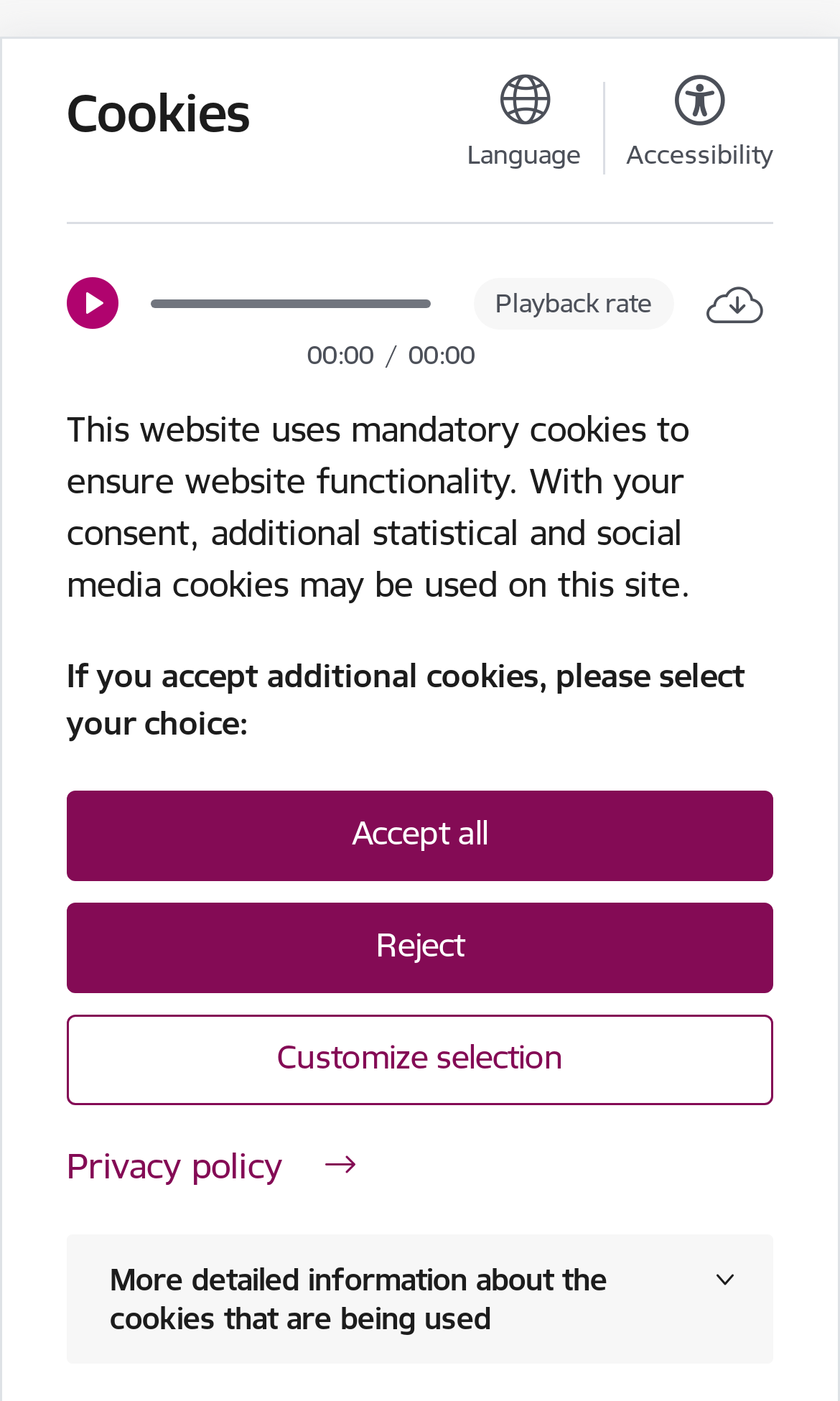What is the current playback rate?
Refer to the screenshot and answer in one word or phrase.

0